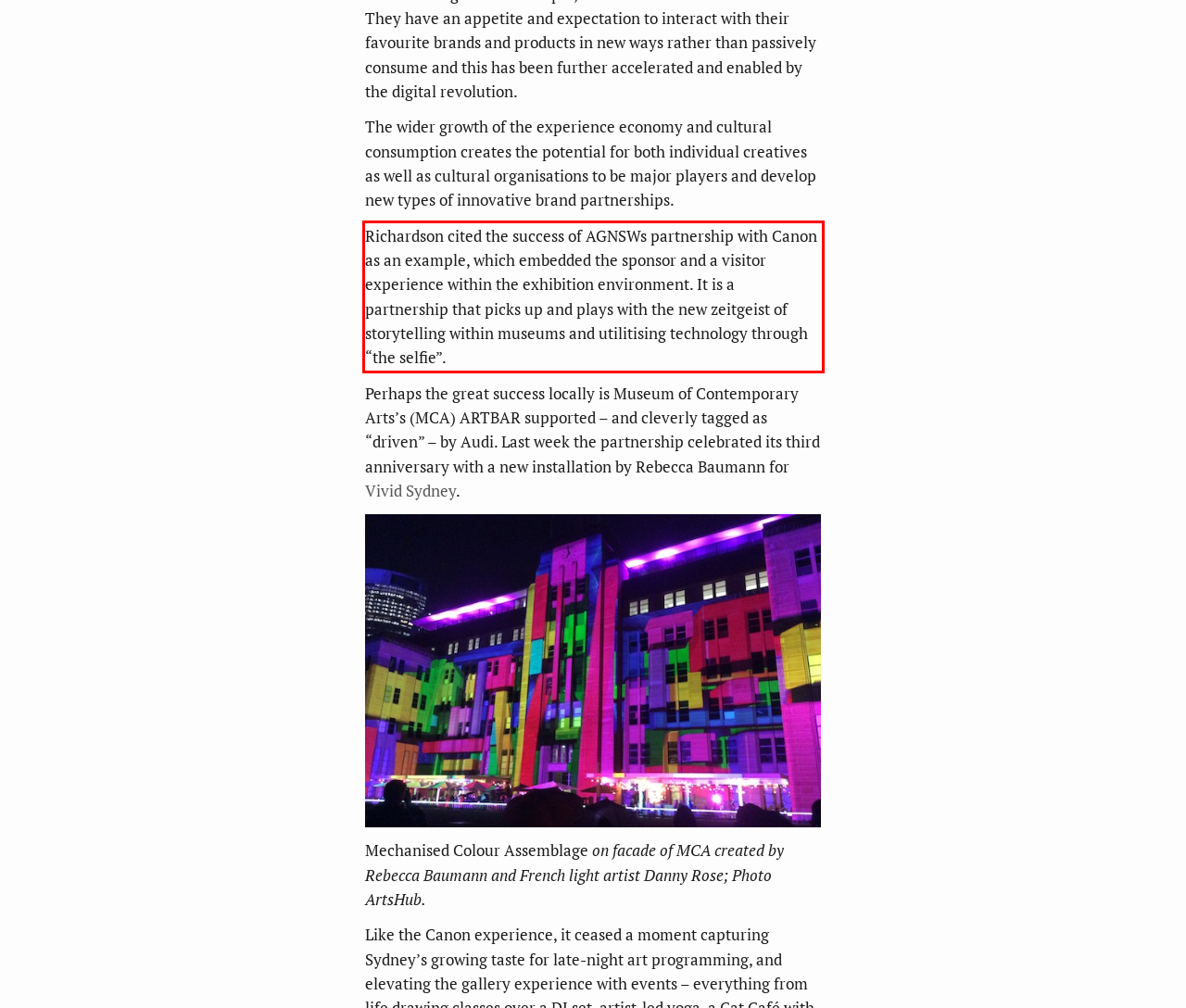Examine the screenshot of the webpage, locate the red bounding box, and generate the text contained within it.

Richardson cited the success of AGNSWs partnership with Canon as an example, which embedded the sponsor and a visitor experience within the exhibition environment. It is a partnership that picks up and plays with the new zeitgeist of storytelling within museums and utilitising technology through “the selfie”.